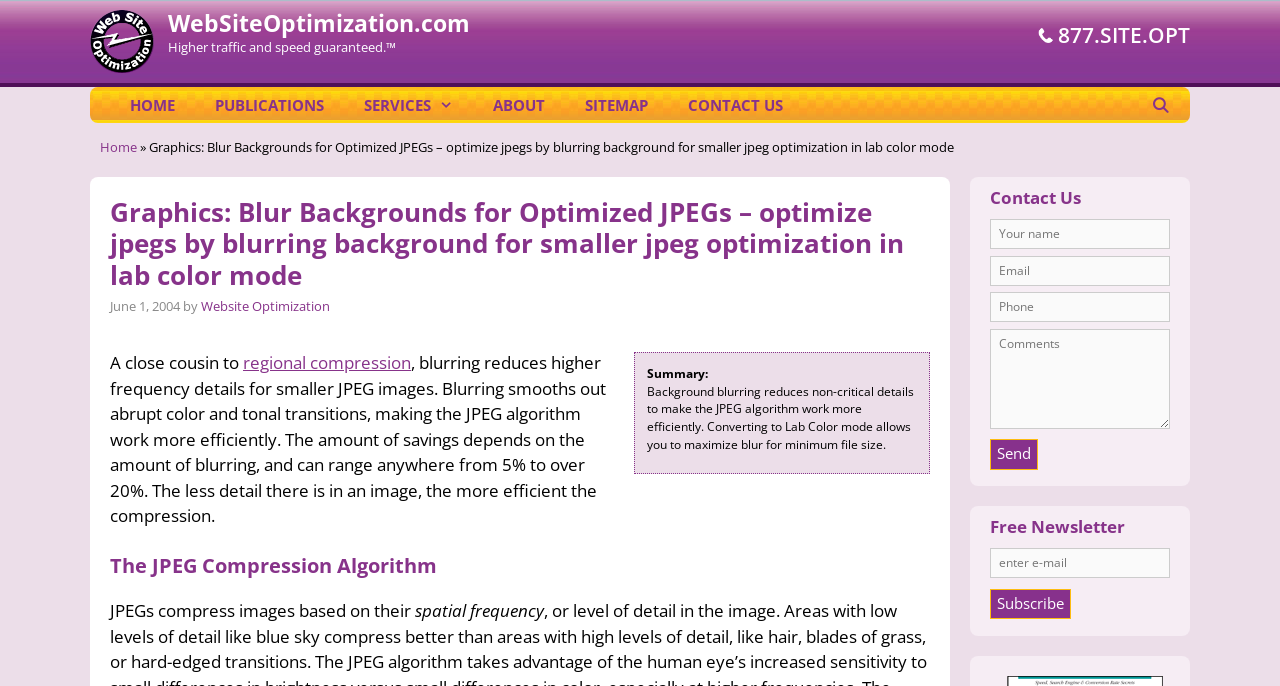Kindly provide the bounding box coordinates of the section you need to click on to fulfill the given instruction: "Click the 'Website Optimization' link".

[0.157, 0.433, 0.258, 0.459]